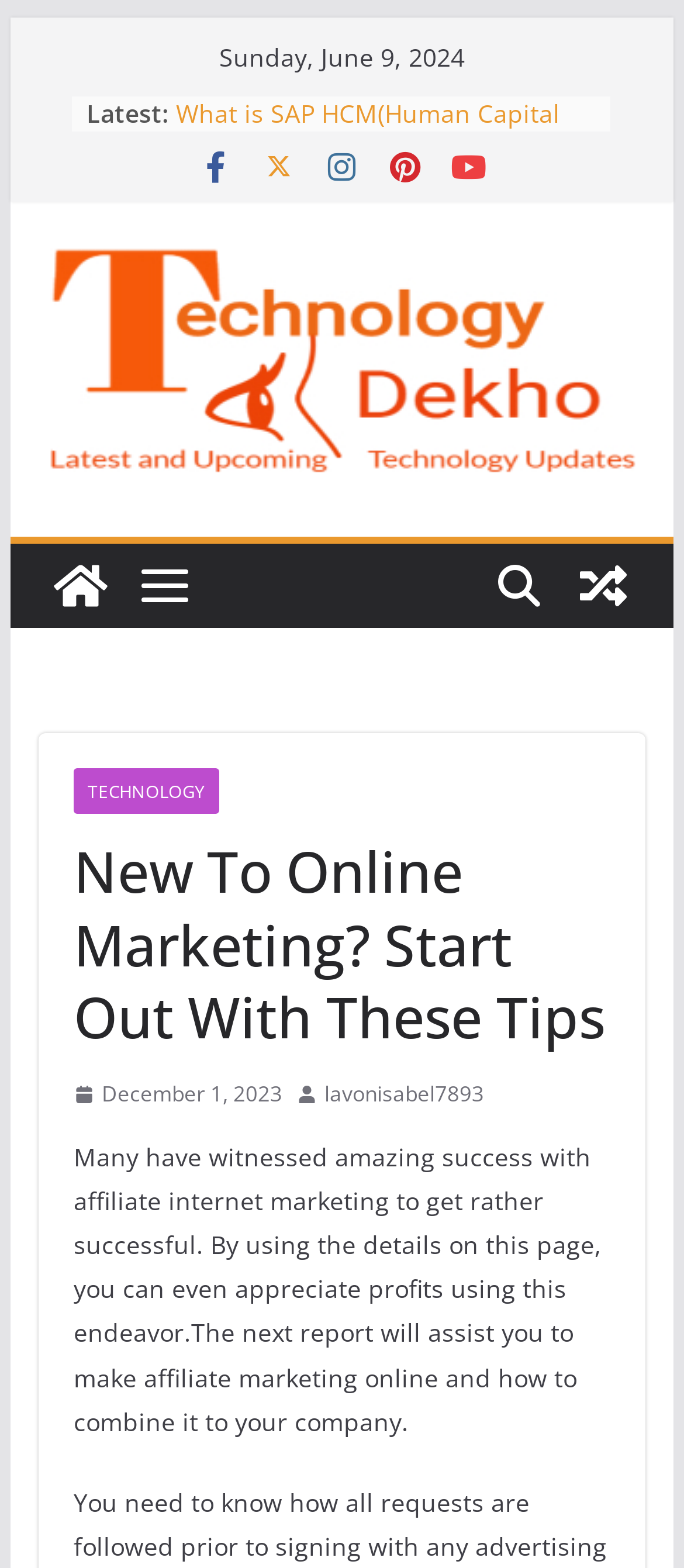Please identify the bounding box coordinates of the element that needs to be clicked to perform the following instruction: "Click on 'What is SAP HCM(Human Capital Management?'".

[0.258, 0.062, 0.819, 0.105]